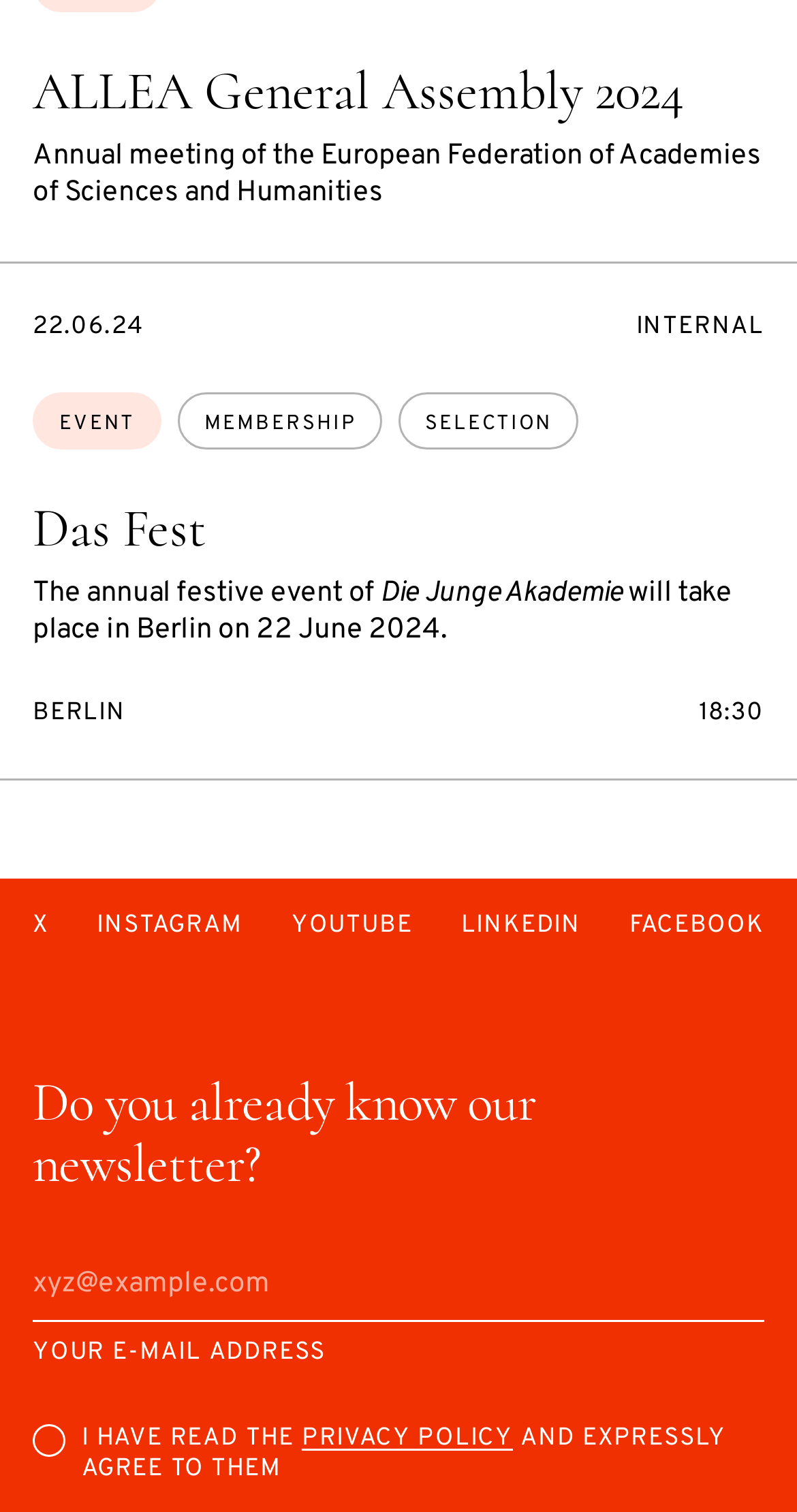What is the time of the event?
Use the image to give a comprehensive and detailed response to the question.

I found the time of the event by looking at the static text '18:30' which is located below the 'BERLIN' section.